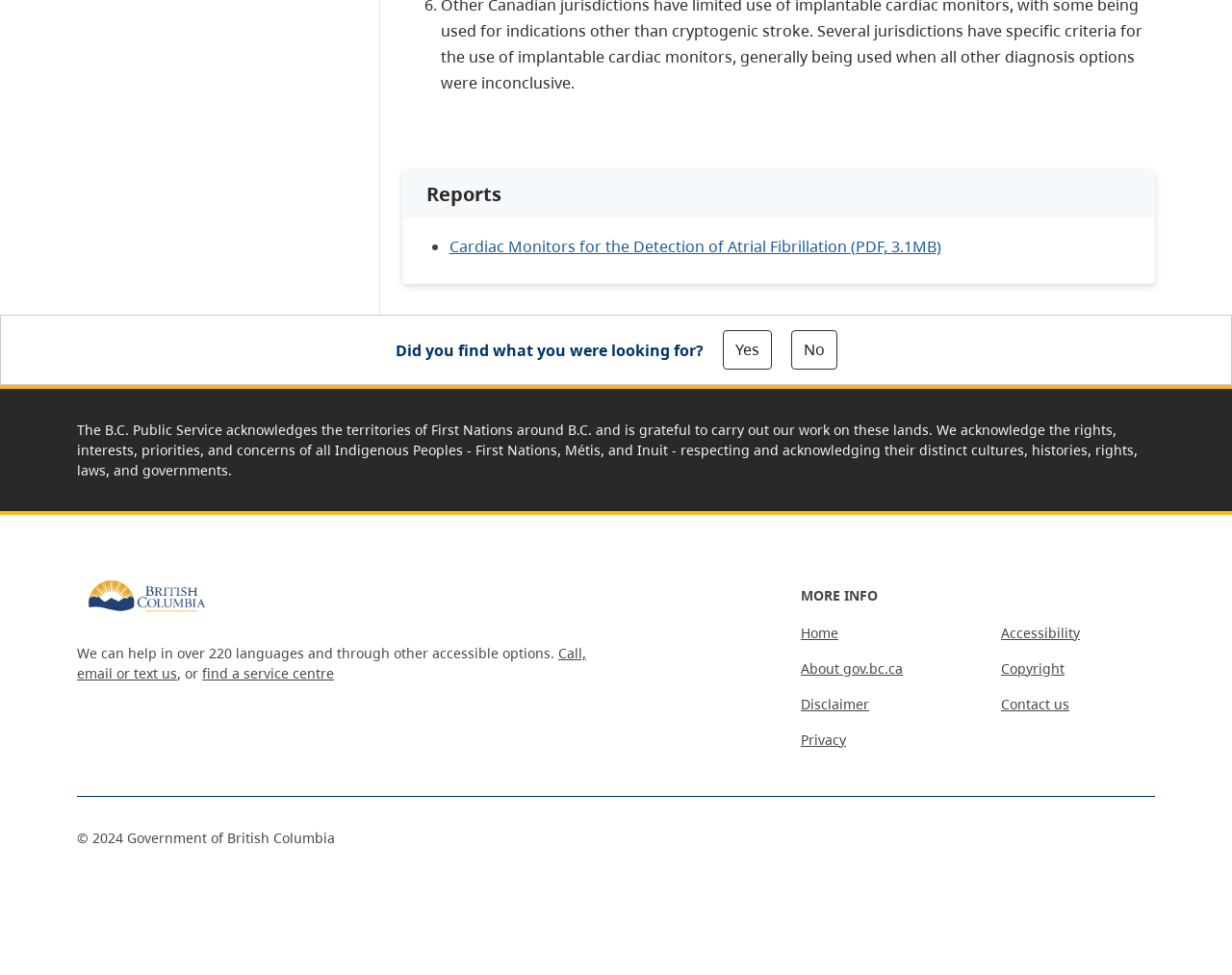Locate the coordinates of the bounding box for the clickable region that fulfills this instruction: "Click the 'No' button".

[0.642, 0.339, 0.679, 0.379]